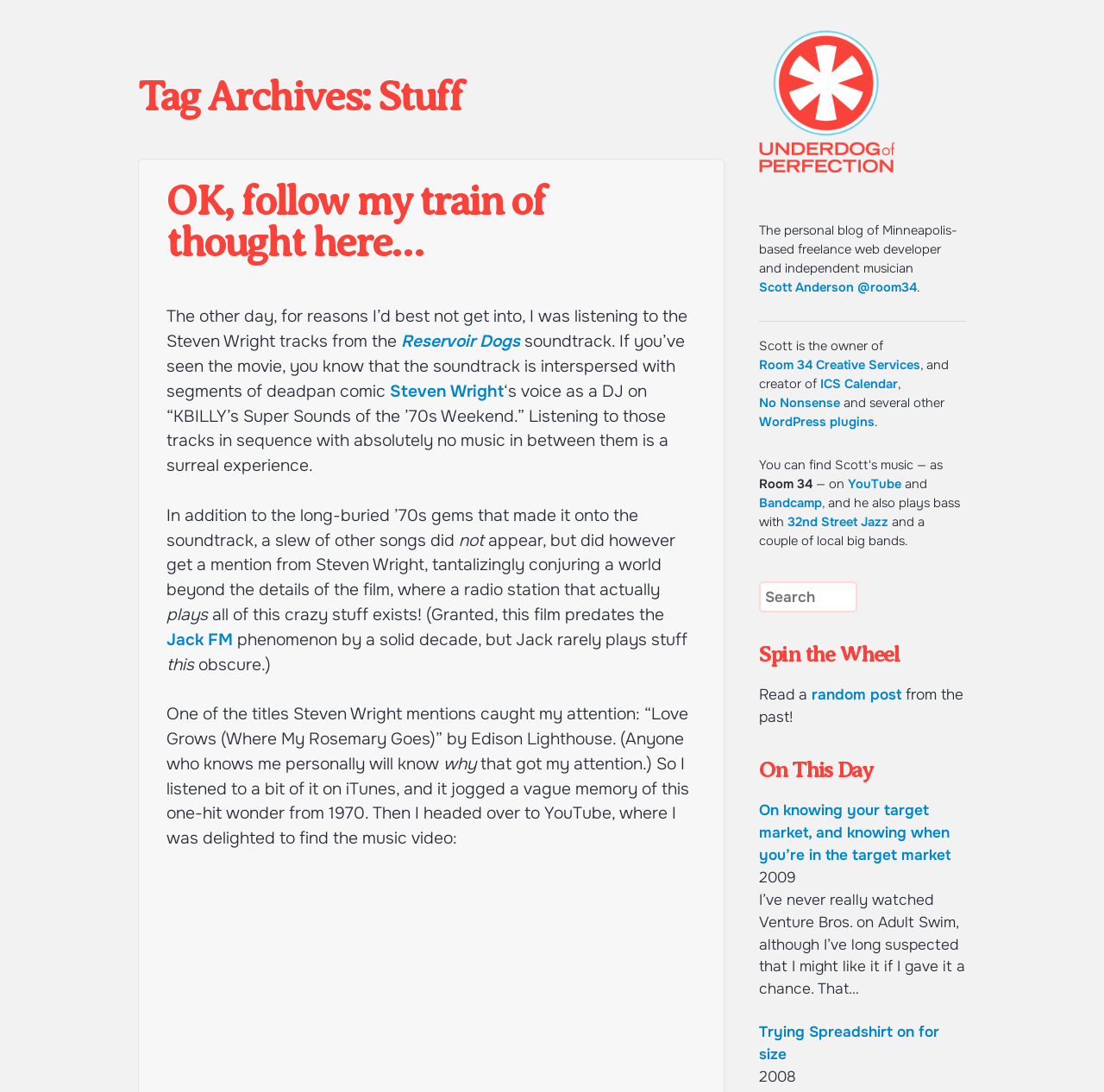Mark the bounding box of the element that matches the following description: "Scott Anderson @room34".

[0.688, 0.256, 0.83, 0.27]